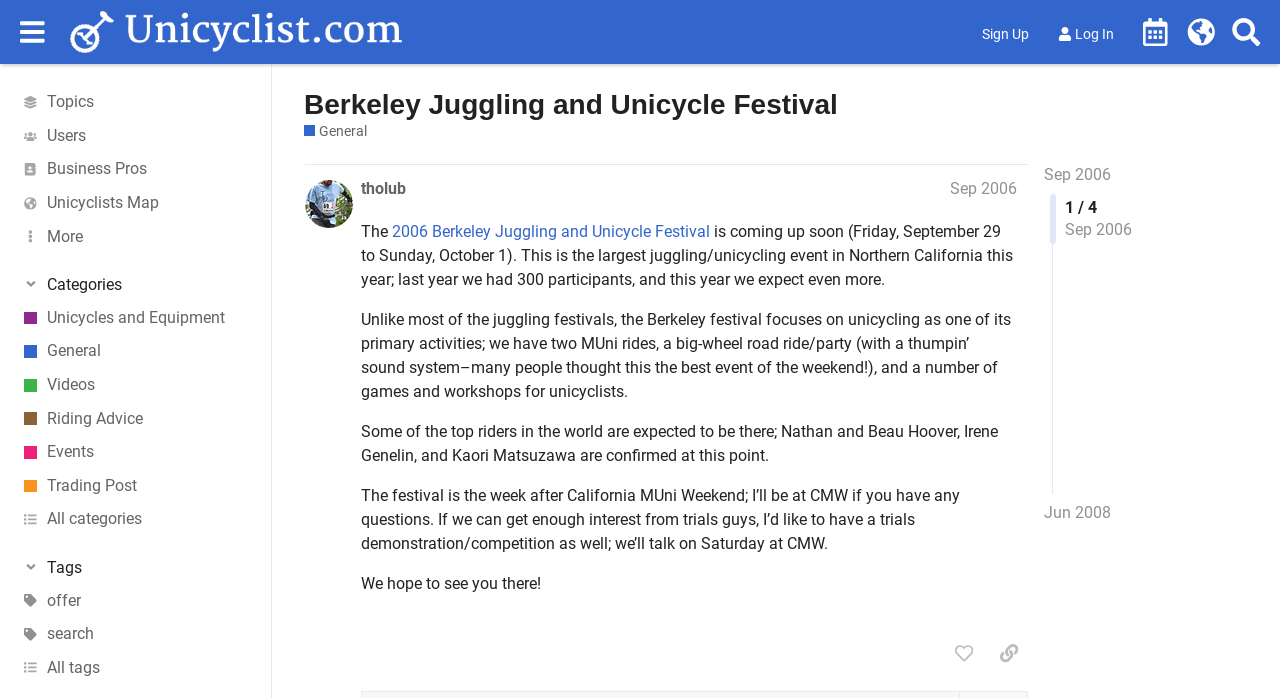Please predict the bounding box coordinates of the element's region where a click is necessary to complete the following instruction: "View the 'Unicycle Calendar'". The coordinates should be represented by four float numbers between 0 and 1, i.e., [left, top, right, bottom].

[0.885, 0.013, 0.921, 0.078]